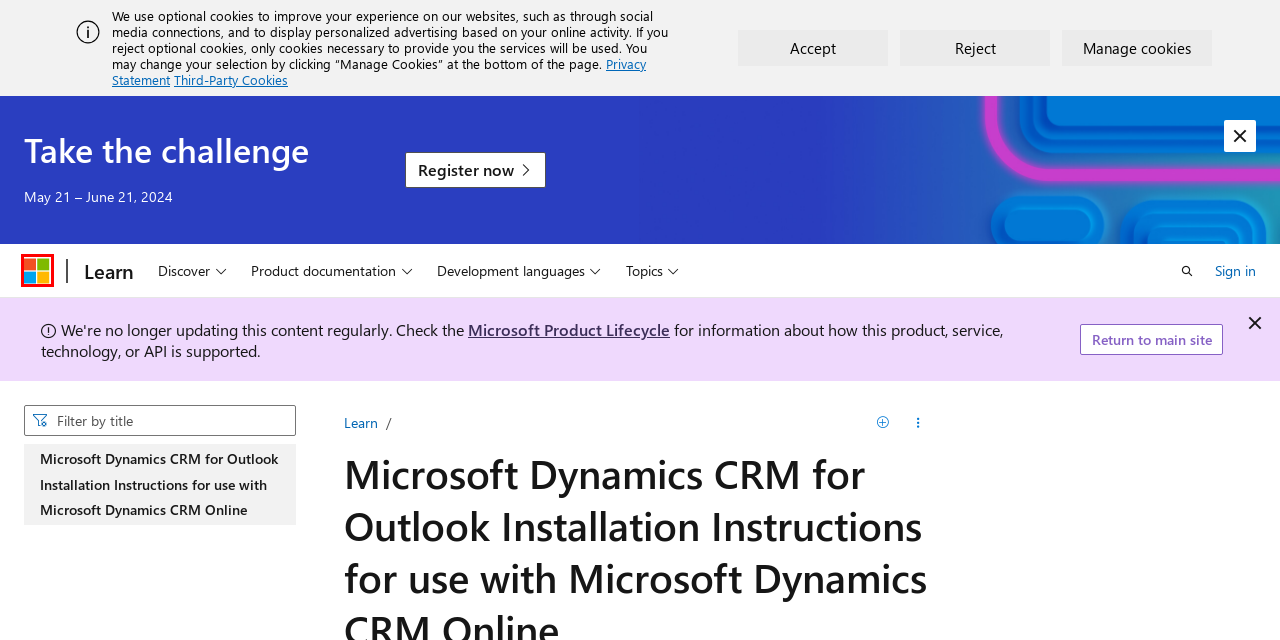Examine the screenshot of a webpage with a red bounding box around an element. Then, select the webpage description that best represents the new page after clicking the highlighted element. Here are the descriptions:
A. Registration | Microsoft Learn Challenge: Build Edition
B. Microsoft Learn Blog - Microsoft Community Hub
C. Trademark and Brand Guidelines | Microsoft Legal
D. Your request has been blocked. This could be
                        due to several reasons.
E. Third party cookie inventory - Microsoft Support
F. Microsoft Privacy Statement – Microsoft privacy
G. Microsoft Learn: Build skills that open doors in your career
H. Search Product and Services Lifecycle Information - Microsoft Lifecycle | Microsoft Learn

D